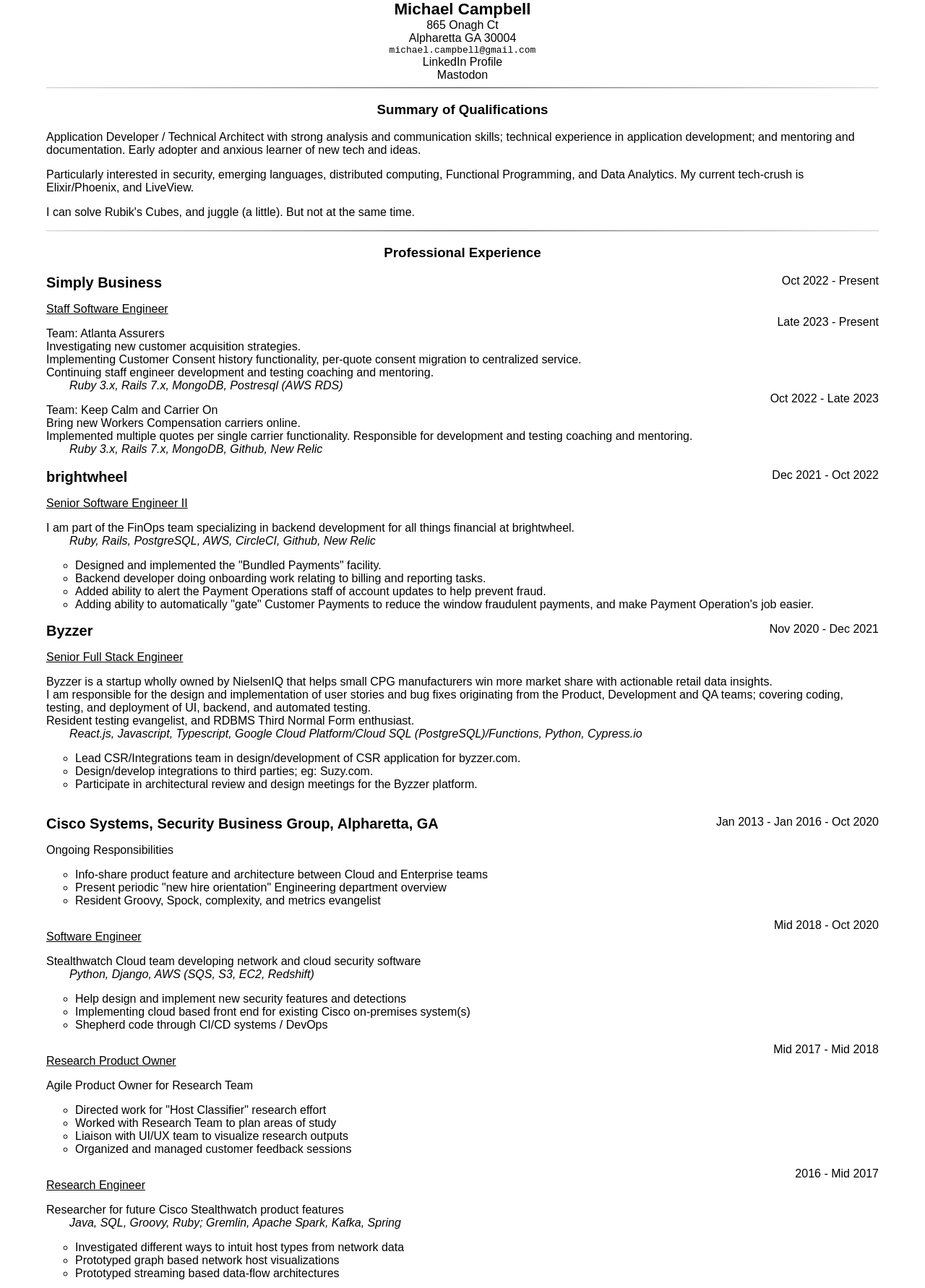Find the bounding box coordinates of the clickable area required to complete the following action: "Explore Cisco Systems".

[0.05, 0.633, 0.161, 0.645]